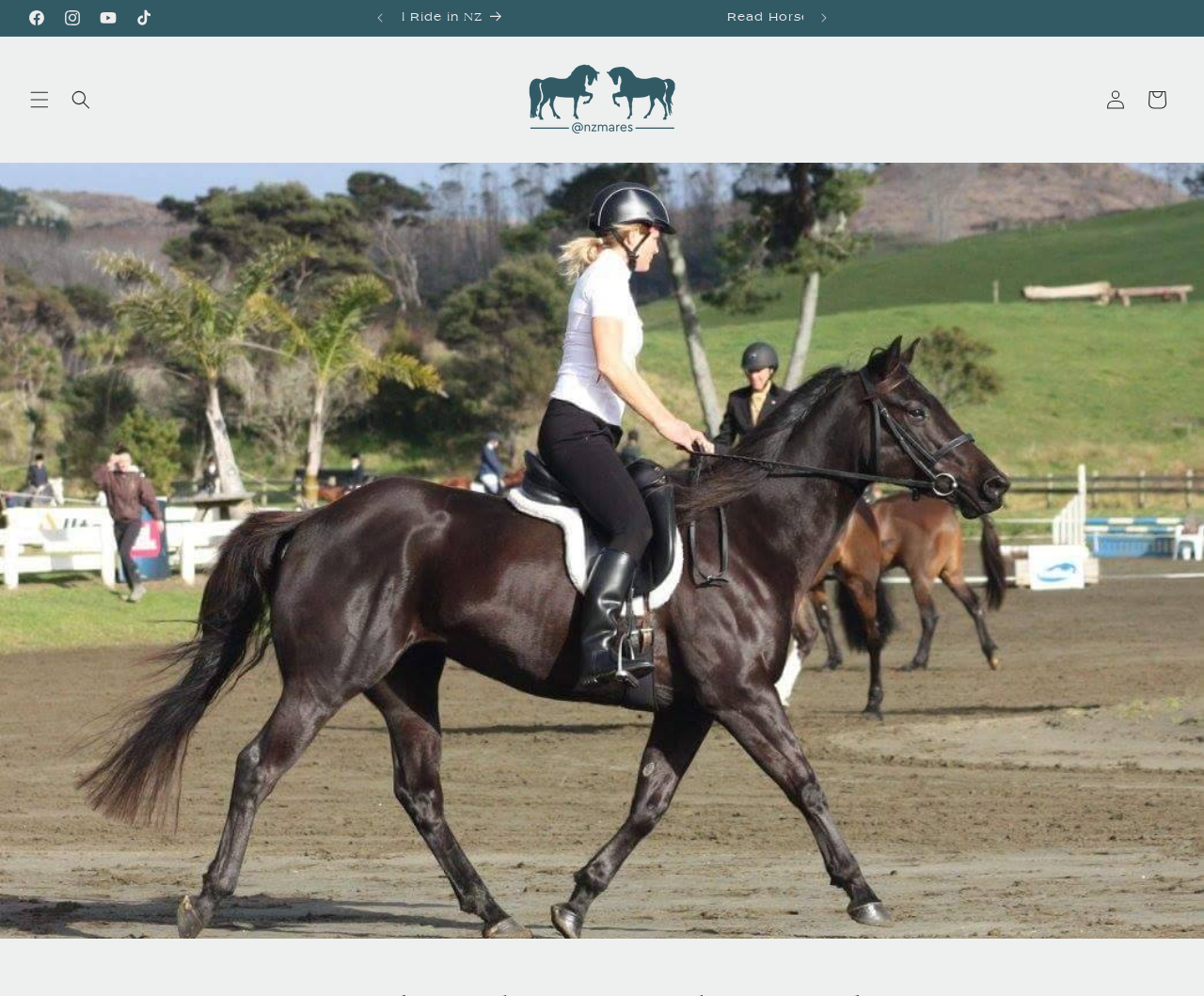What is the name of the horse?
Observe the image and answer the question with a one-word or short phrase response.

Juno